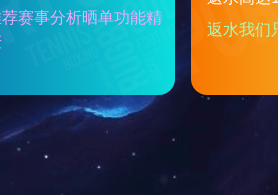What type of products is the webpage dedicated to?
Based on the image, provide a one-word or brief-phrase response.

Hotel furniture